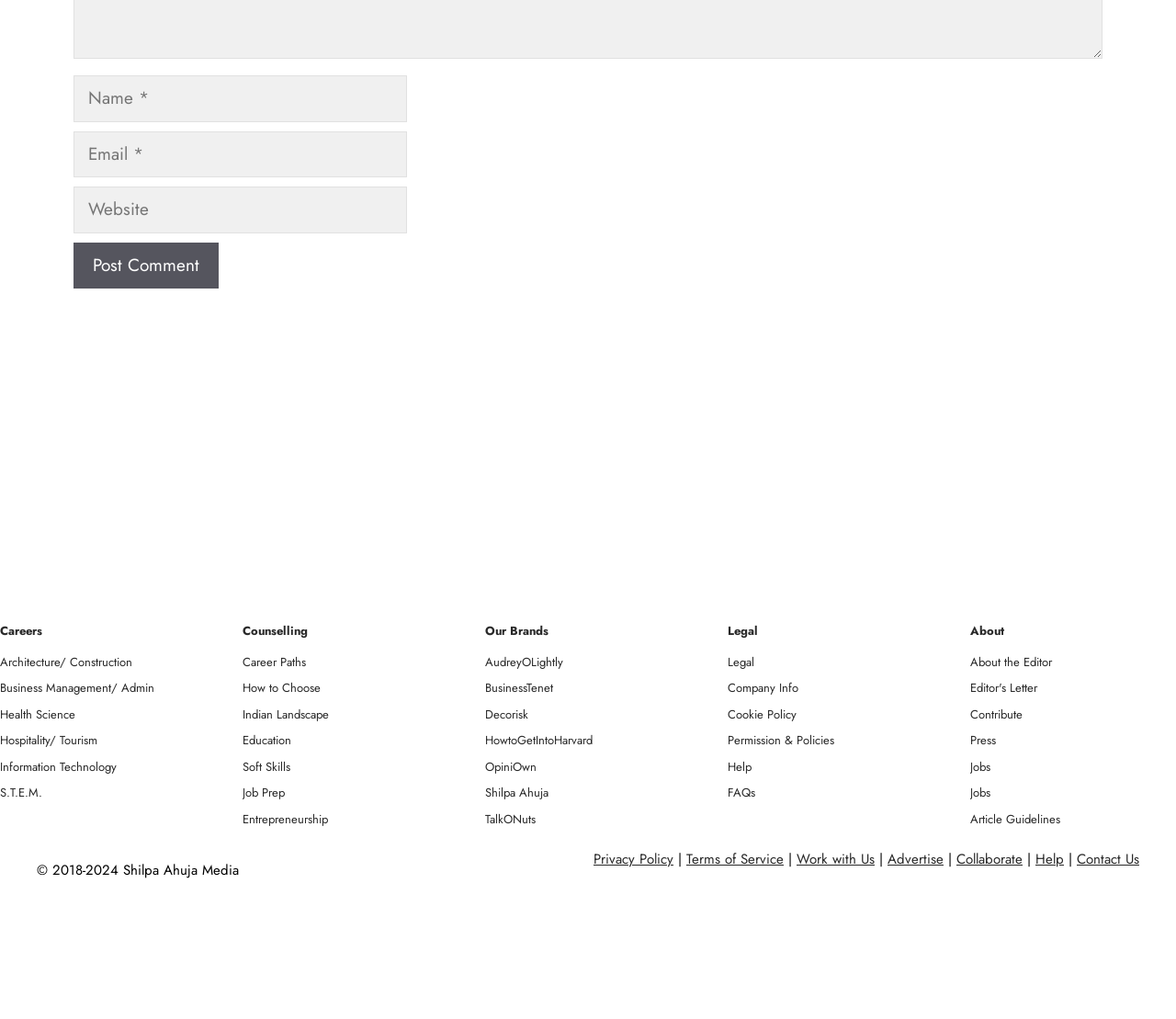How many textboxes are there?
Give a one-word or short-phrase answer derived from the screenshot.

3